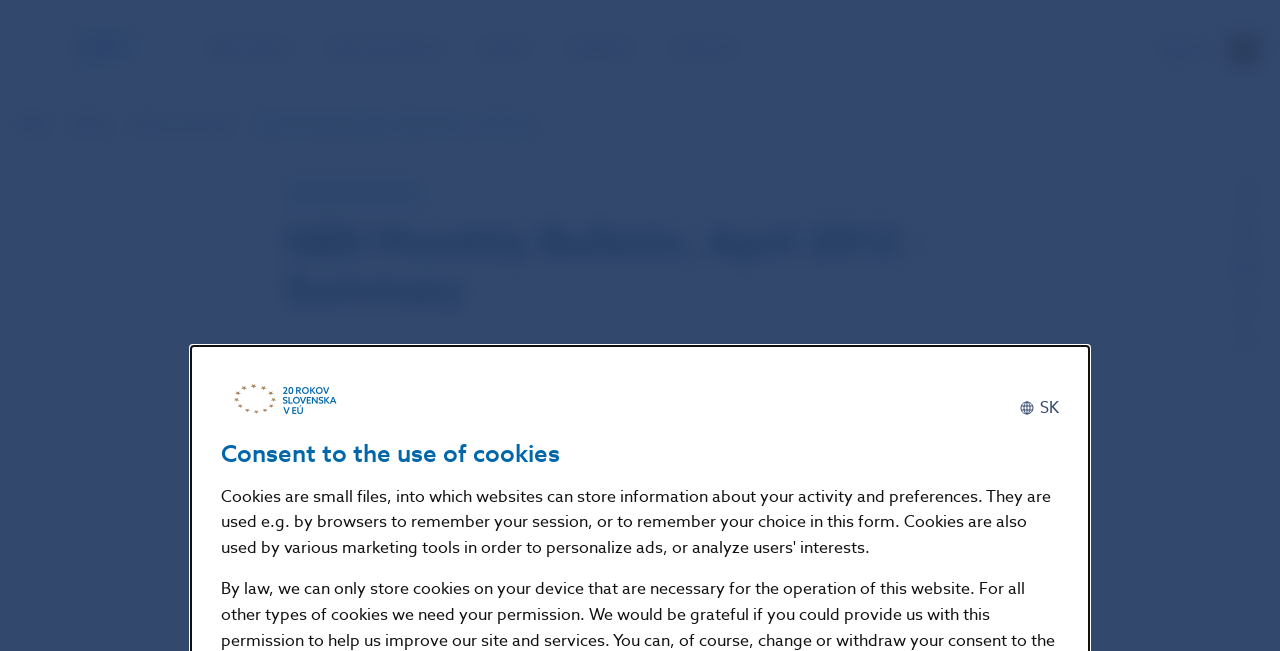How many languages are available on the website?
Based on the image, answer the question with as much detail as possible.

I found the number of languages available on the website by looking at the links 'Domov' and 'Slovenčina' which are located at the top of the page, indicating that the website is available in Slovak and another language.